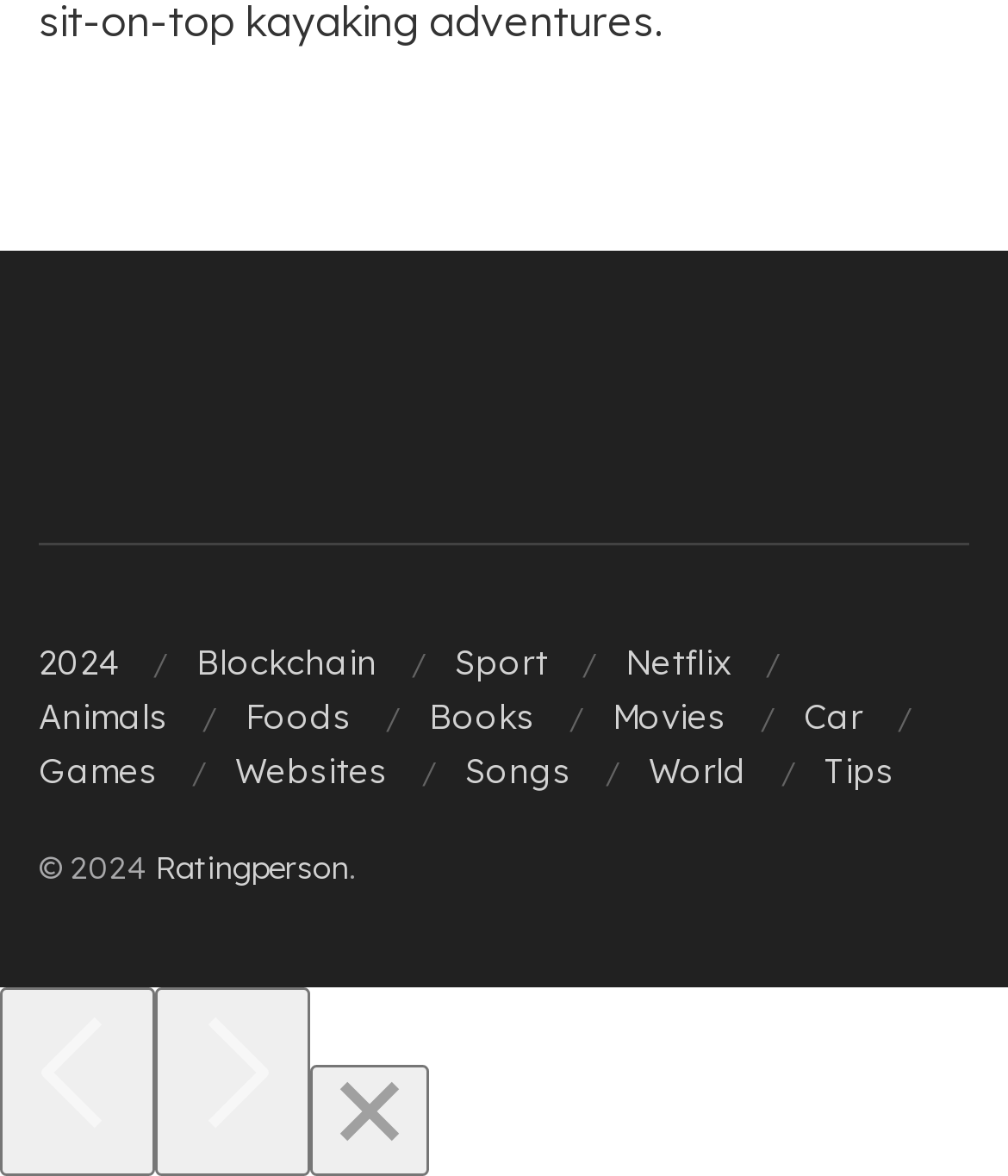What is the text of the static text element at the bottom of the webpage?
Answer the question based on the image using a single word or a brief phrase.

© 2024